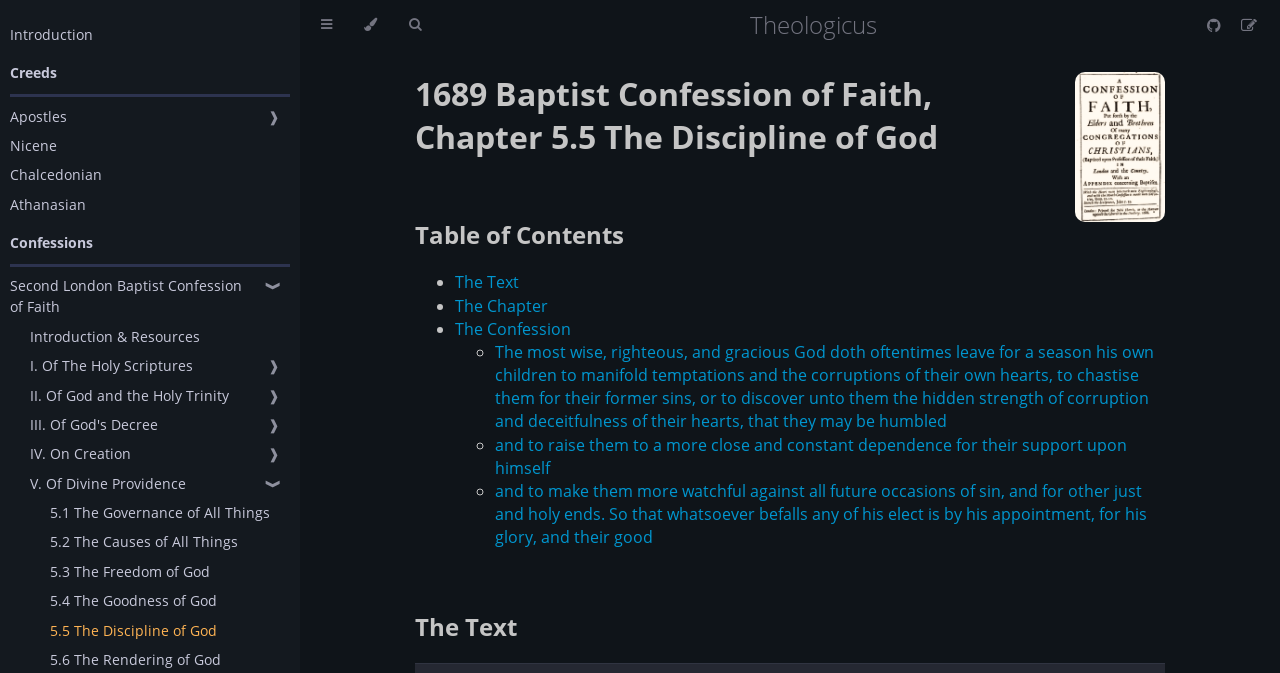Please identify the bounding box coordinates of the area I need to click to accomplish the following instruction: "Toggle the table of contents".

[0.238, 0.0, 0.272, 0.074]